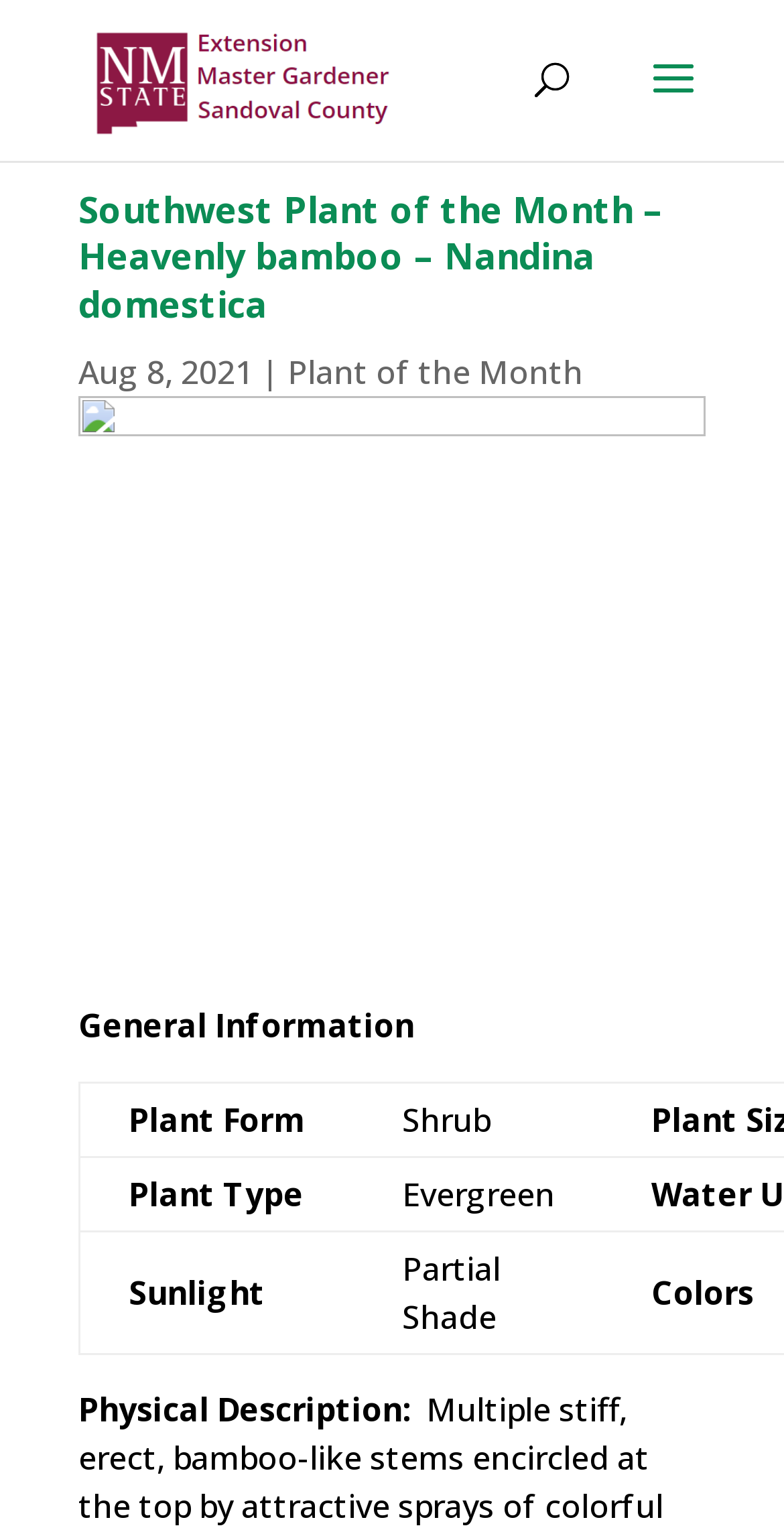Provide a brief response to the question below using a single word or phrase: 
What is the plant type of Heavenly bamboo?

Evergreen